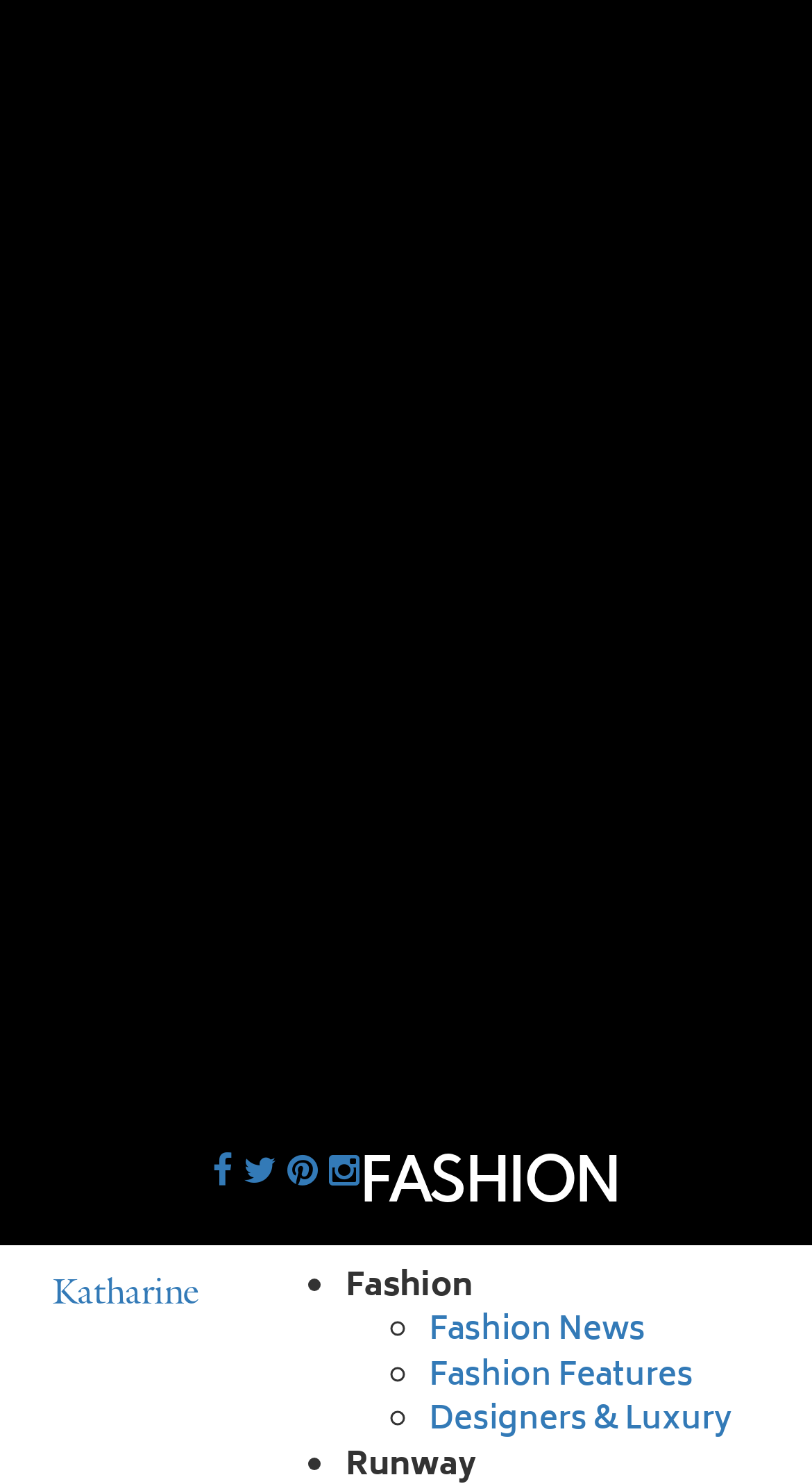Identify the bounding box coordinates for the UI element that matches this description: "Fashion News".

[0.528, 0.879, 0.795, 0.917]